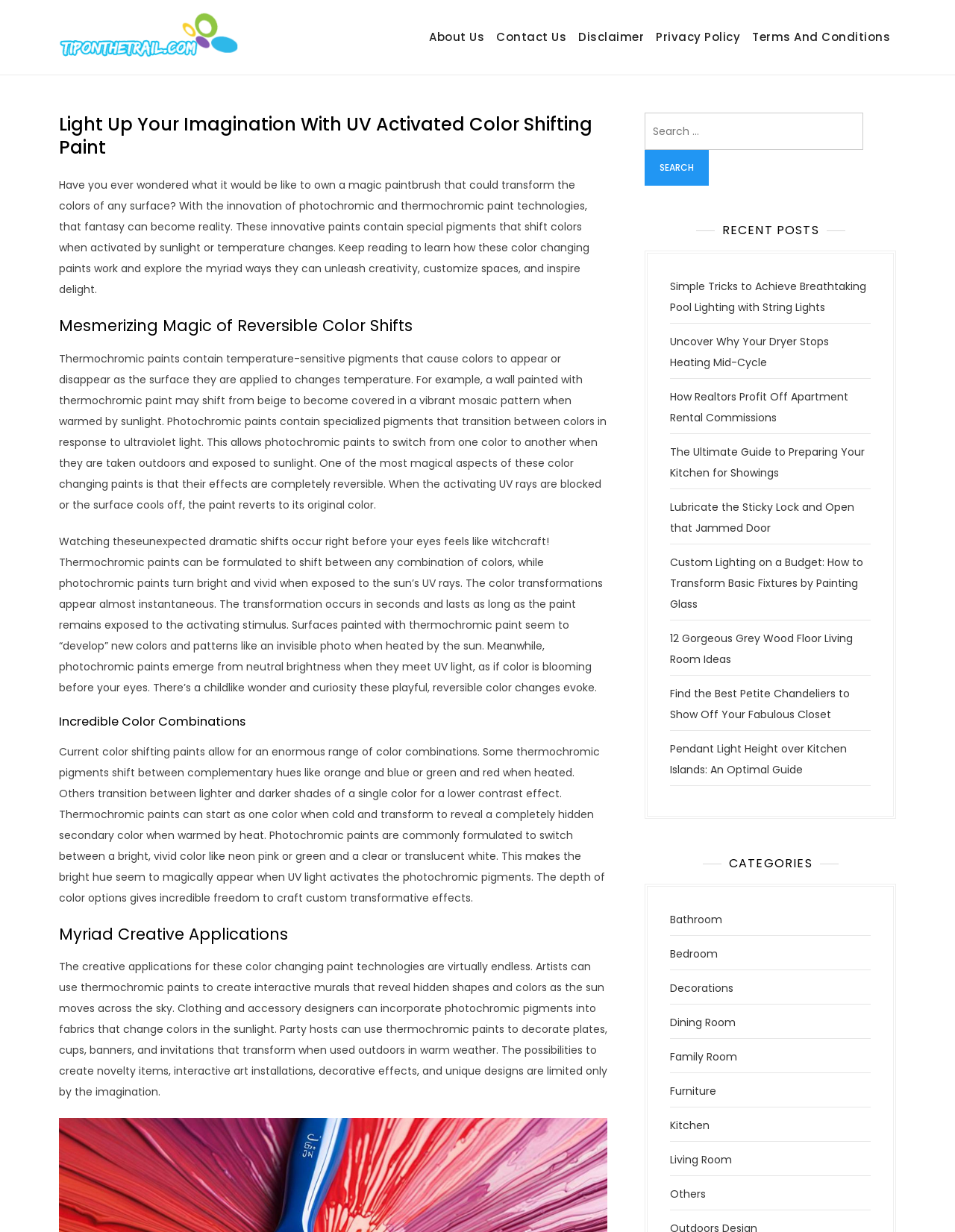How many categories are listed on the webpage?
Look at the image and respond with a single word or a short phrase.

11